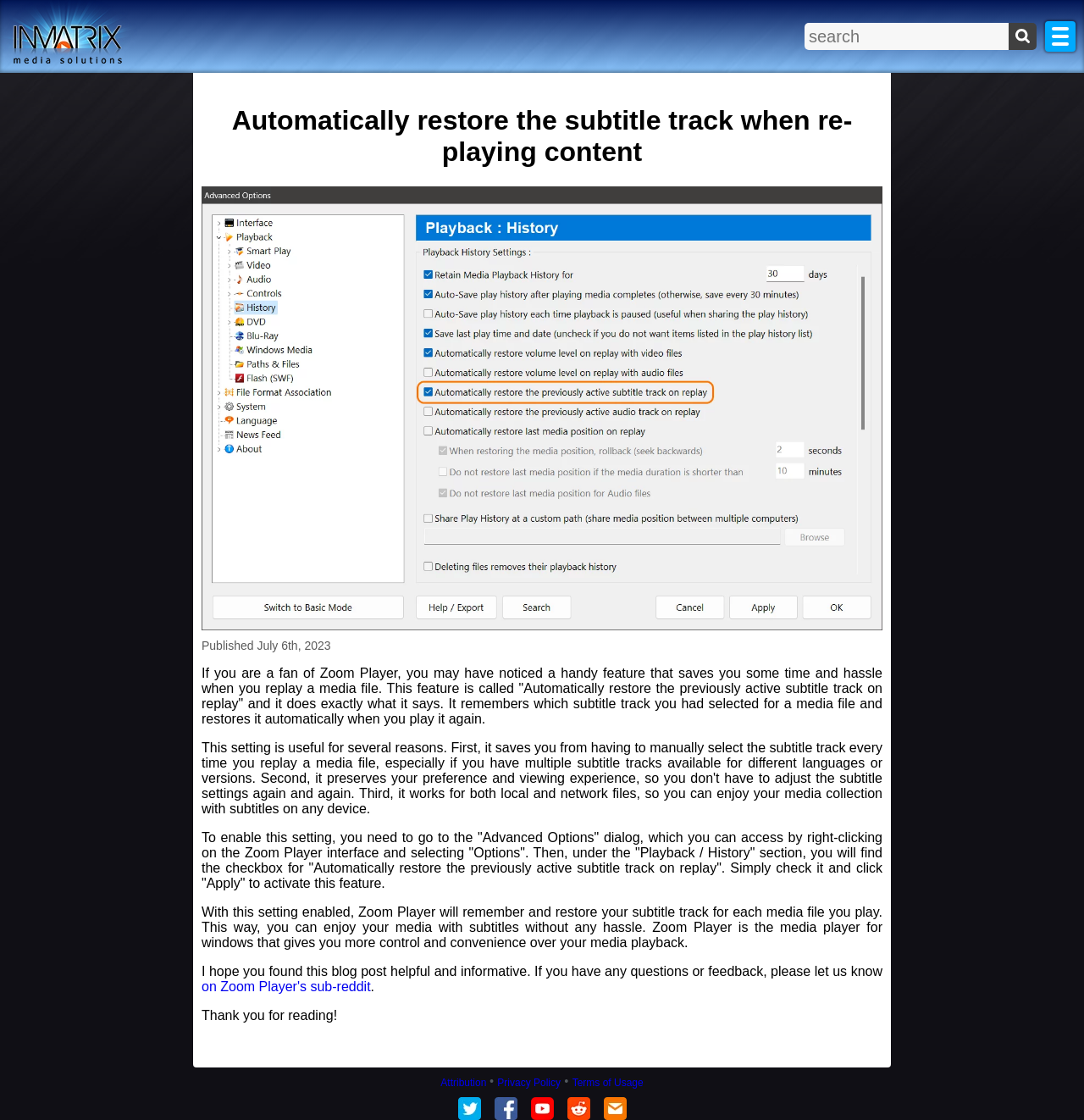Identify the bounding box of the UI element that matches this description: "aria-label="Search button"".

[0.93, 0.02, 0.956, 0.045]